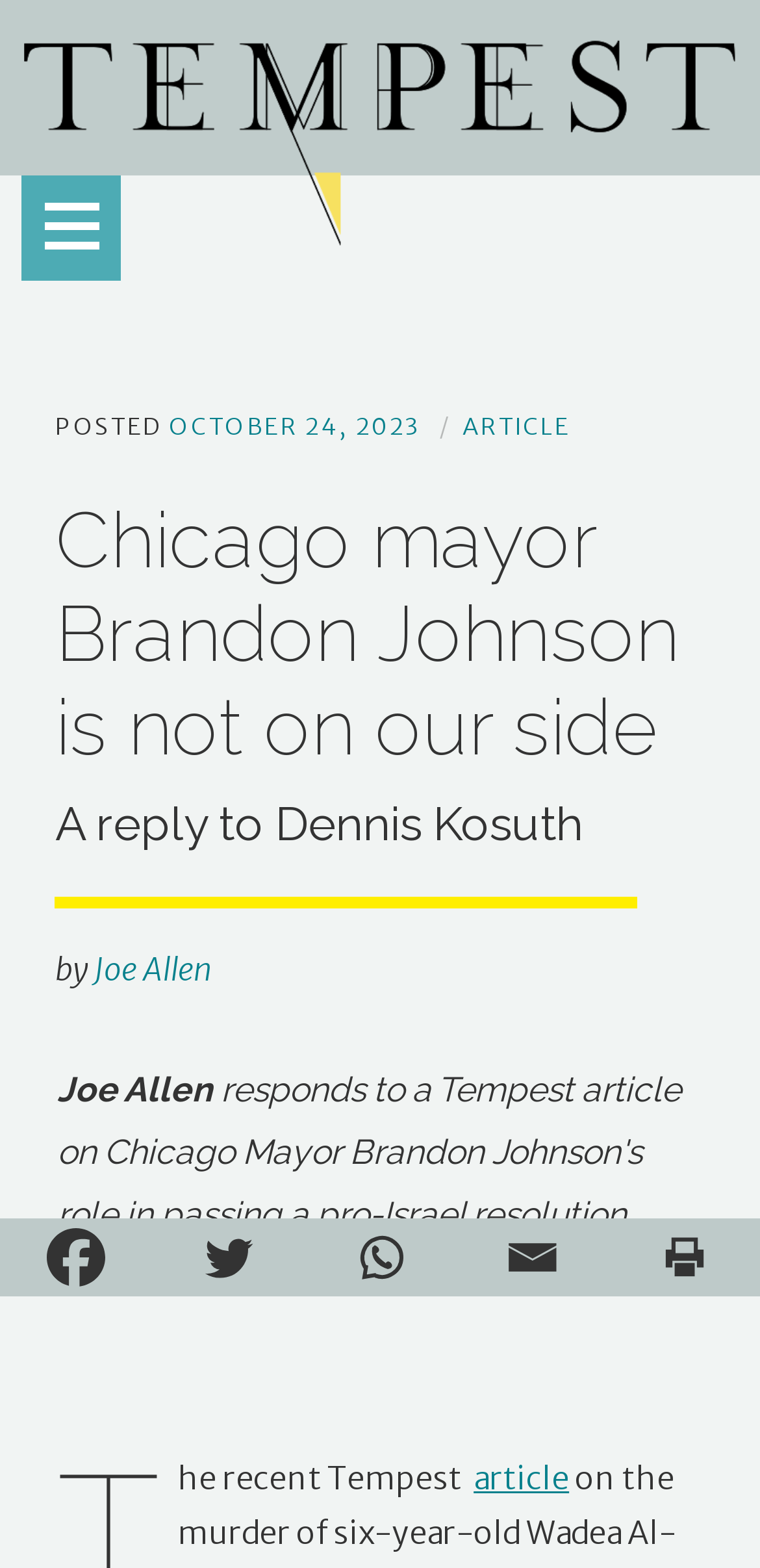Find the bounding box coordinates of the element to click in order to complete this instruction: "visit the Tempest website". The bounding box coordinates must be four float numbers between 0 and 1, denoted as [left, top, right, bottom].

[0.062, 0.132, 0.29, 0.157]